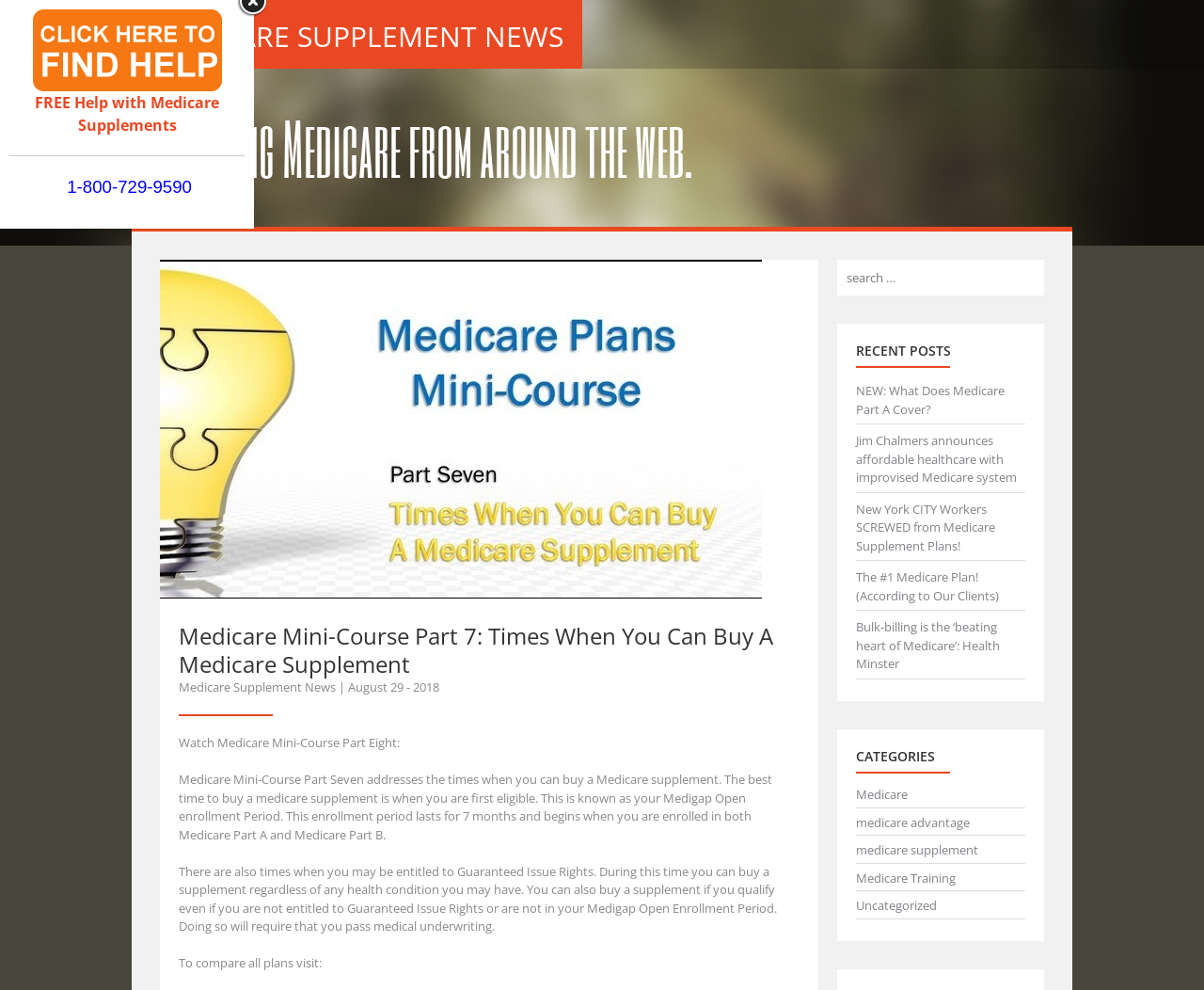Determine the bounding box coordinates for the UI element with the following description: "Medicare Supplement News". The coordinates should be four float numbers between 0 and 1, represented as [left, top, right, bottom].

[0.125, 0.017, 0.468, 0.056]